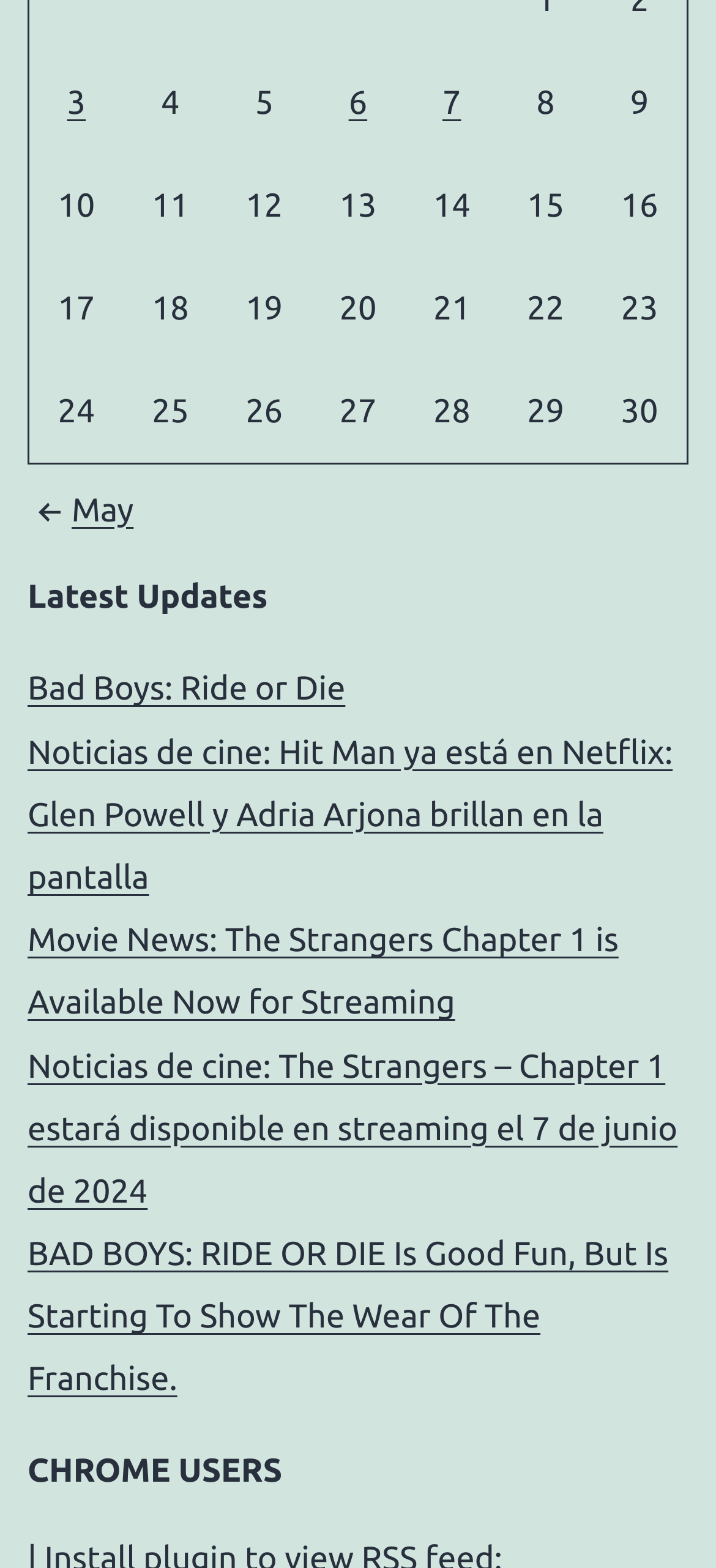Locate the bounding box of the UI element described by: "6" in the given webpage screenshot.

[0.487, 0.053, 0.513, 0.077]